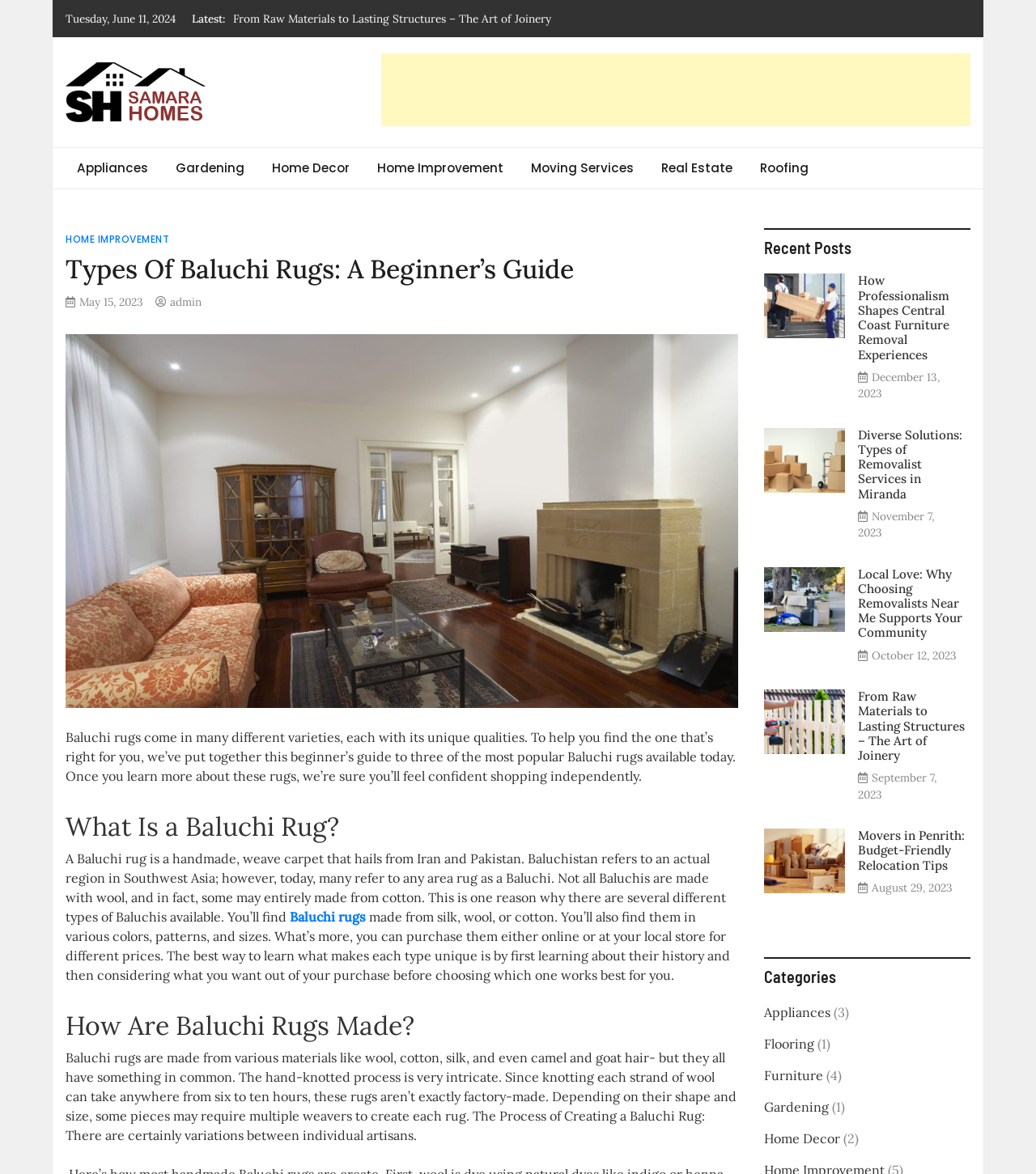Indicate the bounding box coordinates of the element that must be clicked to execute the instruction: "Learn about 'How Are Baluchi Rugs Made?'". The coordinates should be given as four float numbers between 0 and 1, i.e., [left, top, right, bottom].

[0.063, 0.861, 0.712, 0.887]